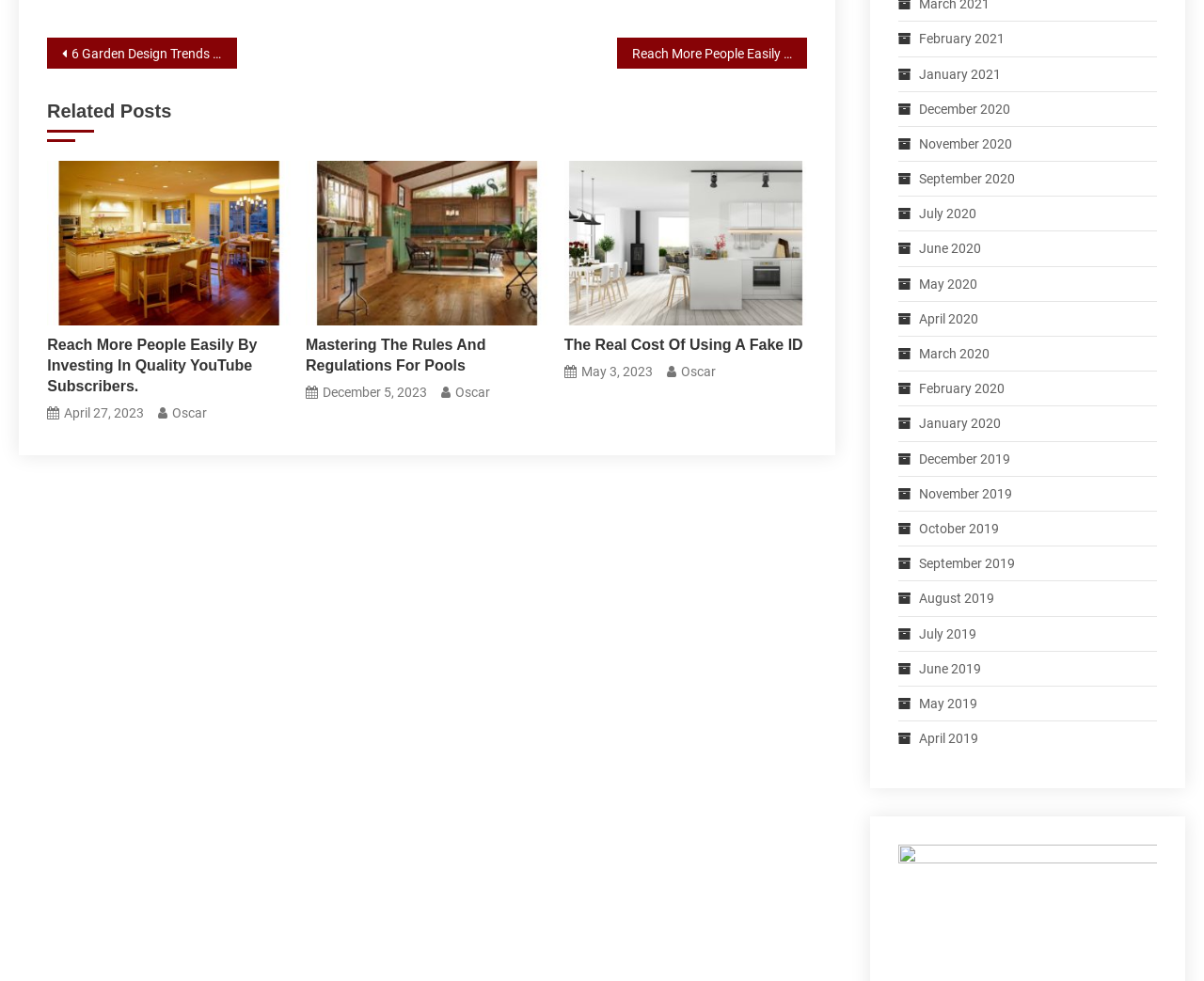Determine the bounding box coordinates of the section to be clicked to follow the instruction: "Click the 'Home' link". The coordinates should be given as four float numbers between 0 and 1, formatted as [left, top, right, bottom].

None